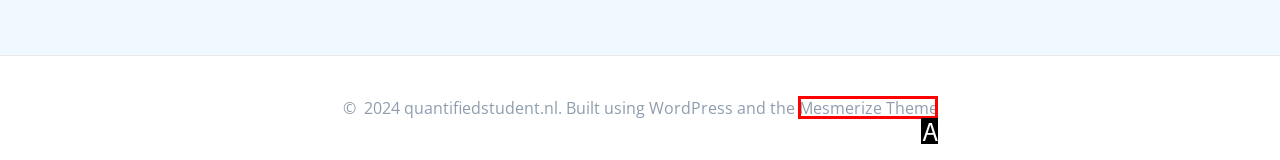Pick the option that best fits the description: Mesmerize Theme. Reply with the letter of the matching option directly.

A